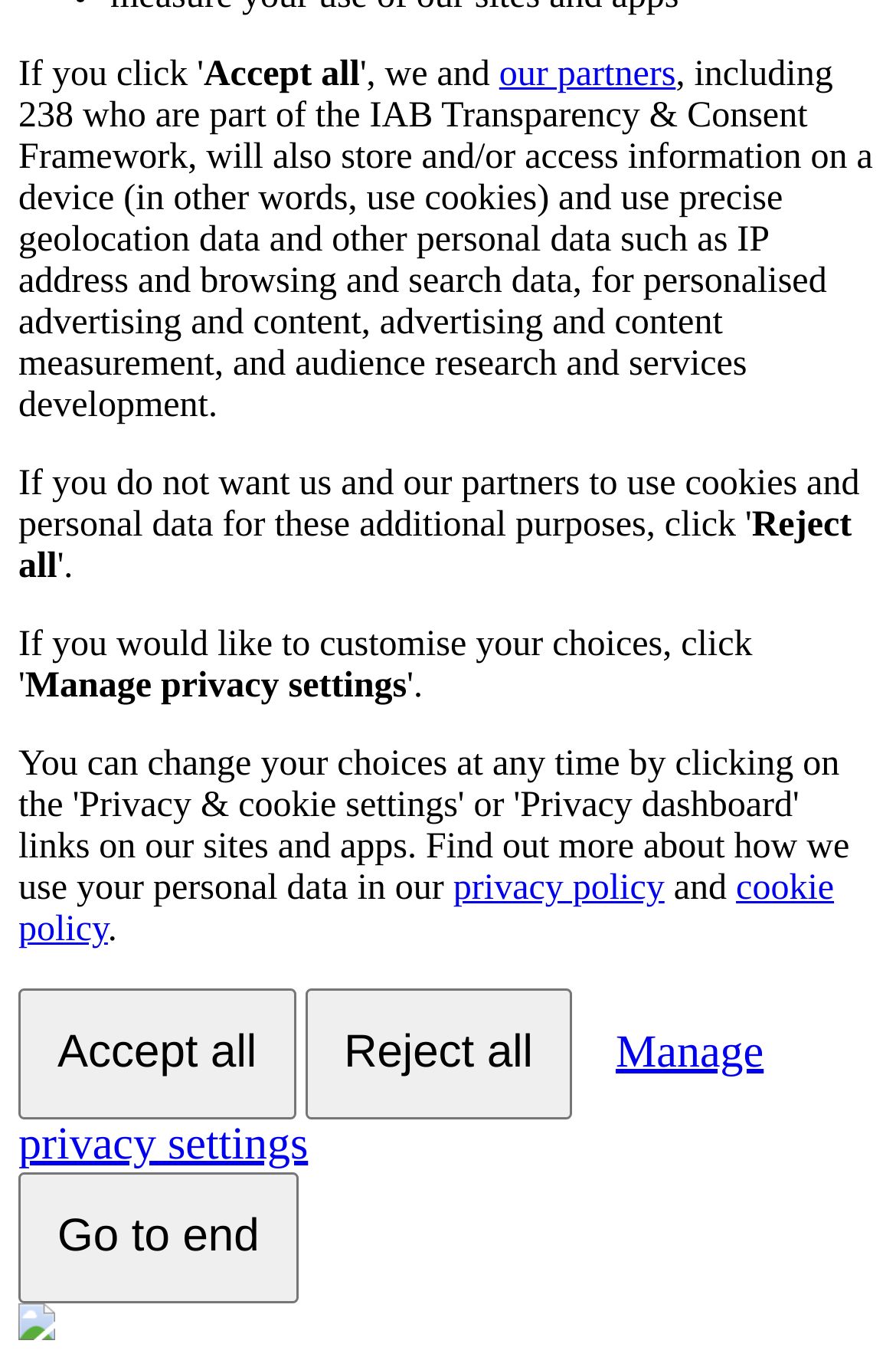From the screenshot, find the bounding box of the UI element matching this description: "Go to end". Supply the bounding box coordinates in the form [left, top, right, bottom], each a float between 0 and 1.

[0.021, 0.856, 0.333, 0.951]